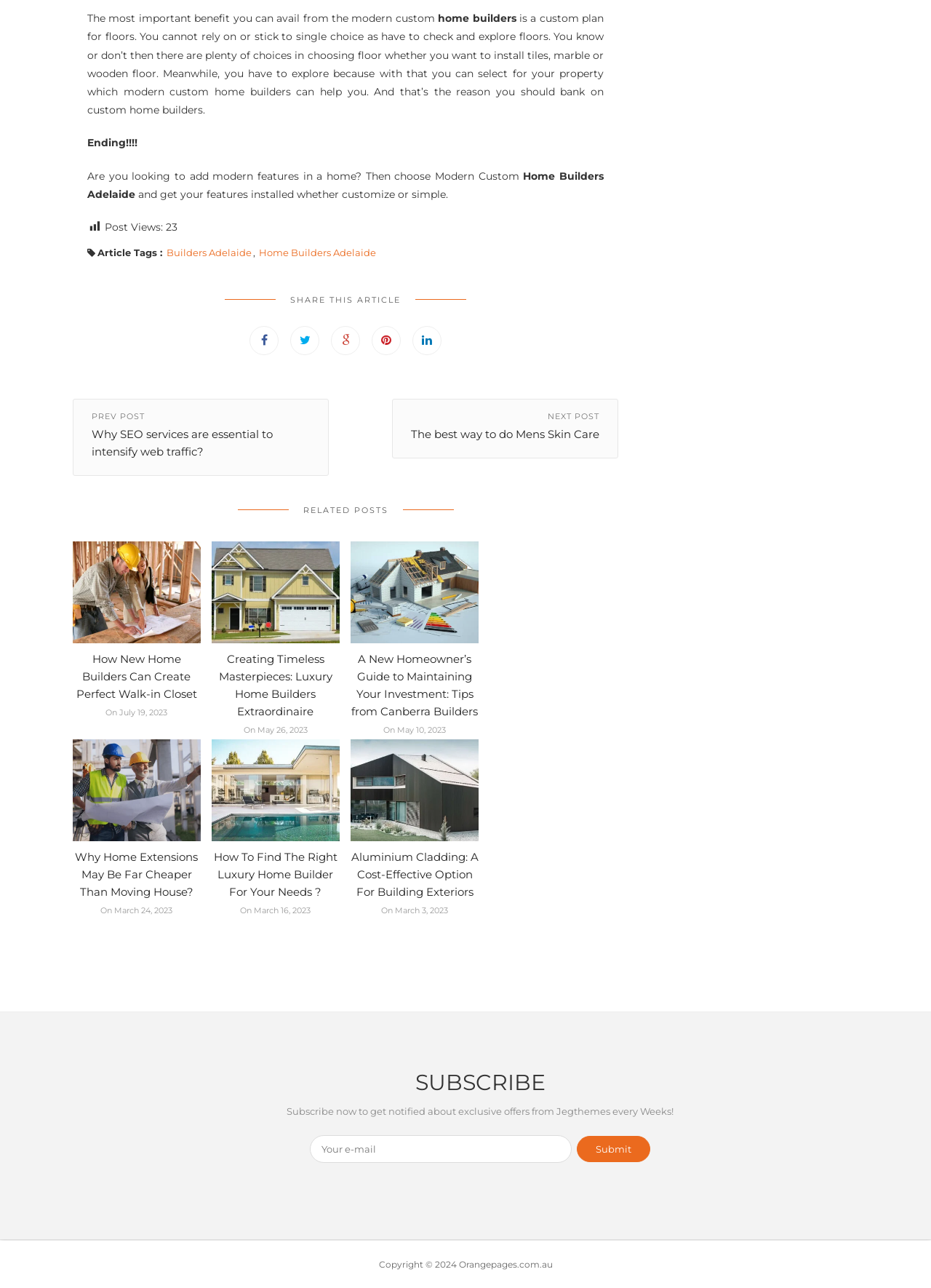Find the bounding box coordinates of the clickable region needed to perform the following instruction: "View details about glucagon". The coordinates should be provided as four float numbers between 0 and 1, i.e., [left, top, right, bottom].

None